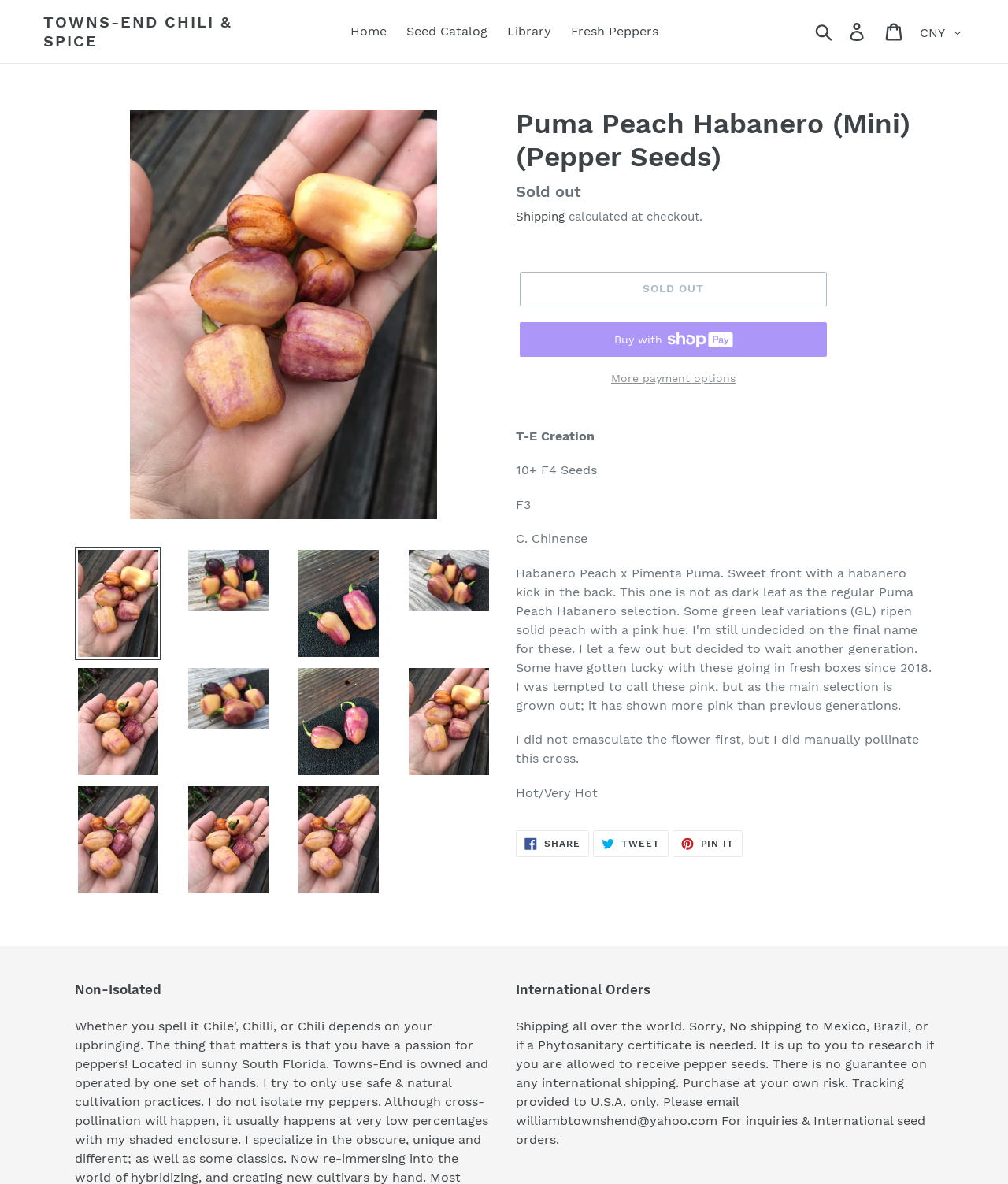Provide a brief response to the question below using one word or phrase:
Why is shipping not available to Mexico, Brazil, or if a Phytosanitary certificate is needed?

Due to restrictions